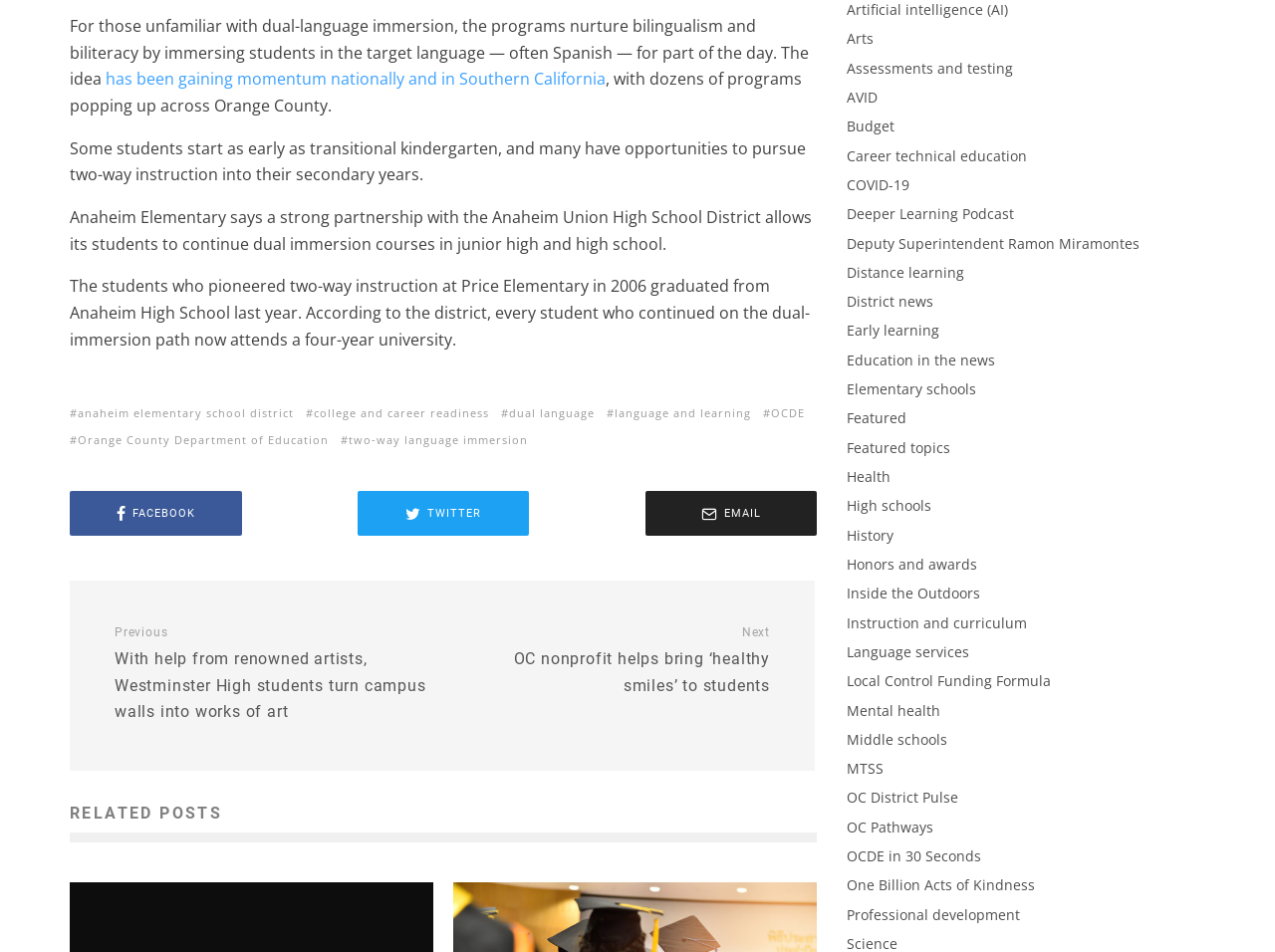Identify and provide the bounding box coordinates of the UI element described: "language and learning". The coordinates should be formatted as [left, top, right, bottom], with each number being a float between 0 and 1.

[0.476, 0.425, 0.598, 0.444]